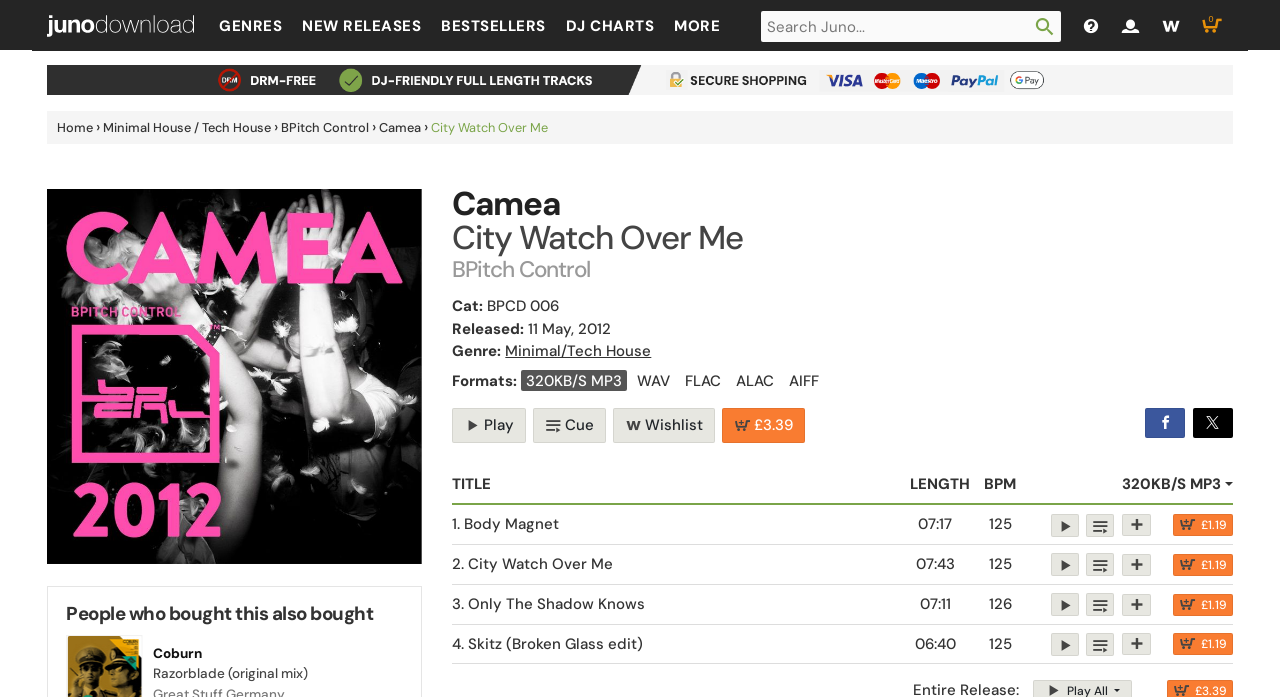What is the price of the album 'City Watch Over Me'?
Could you please answer the question thoroughly and with as much detail as possible?

I found the answer by looking at the button '£3.39' which indicates the price of the album 'City Watch Over Me'.